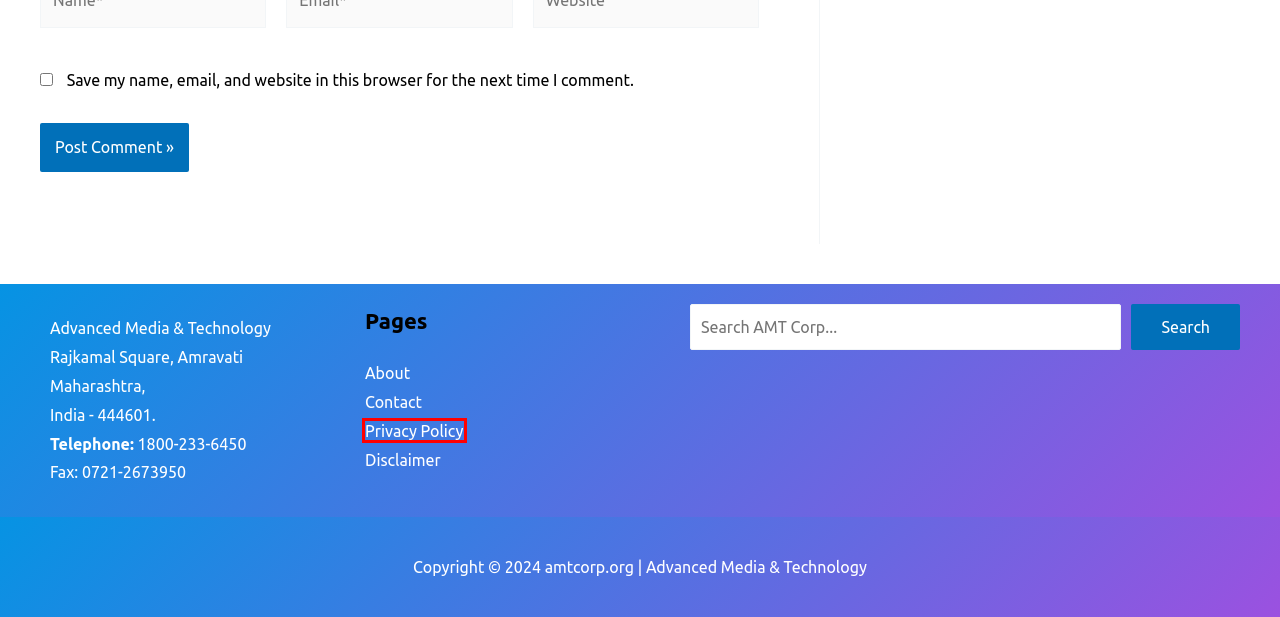Analyze the screenshot of a webpage featuring a red rectangle around an element. Pick the description that best fits the new webpage after interacting with the element inside the red bounding box. Here are the candidates:
A. Amravati Mahanagar Palika: Bill Payments, Approvals, Grievance
B. NR 339 Lottery Results: OUT NOW | Check Nirmal Lottery Here
C. Privacy Policy - AMT Corp
D. br92 Lottery Result: Check Now - https://statelottery.kerala.gov.in/
E. Royal Enfield Meteor 350: New Colors | Online Test Ride Booking
F. Disclaimer - AMT Corp
G. About me
H. Royal Enfield Himalayan 450 Launch: Features | Specifications

C